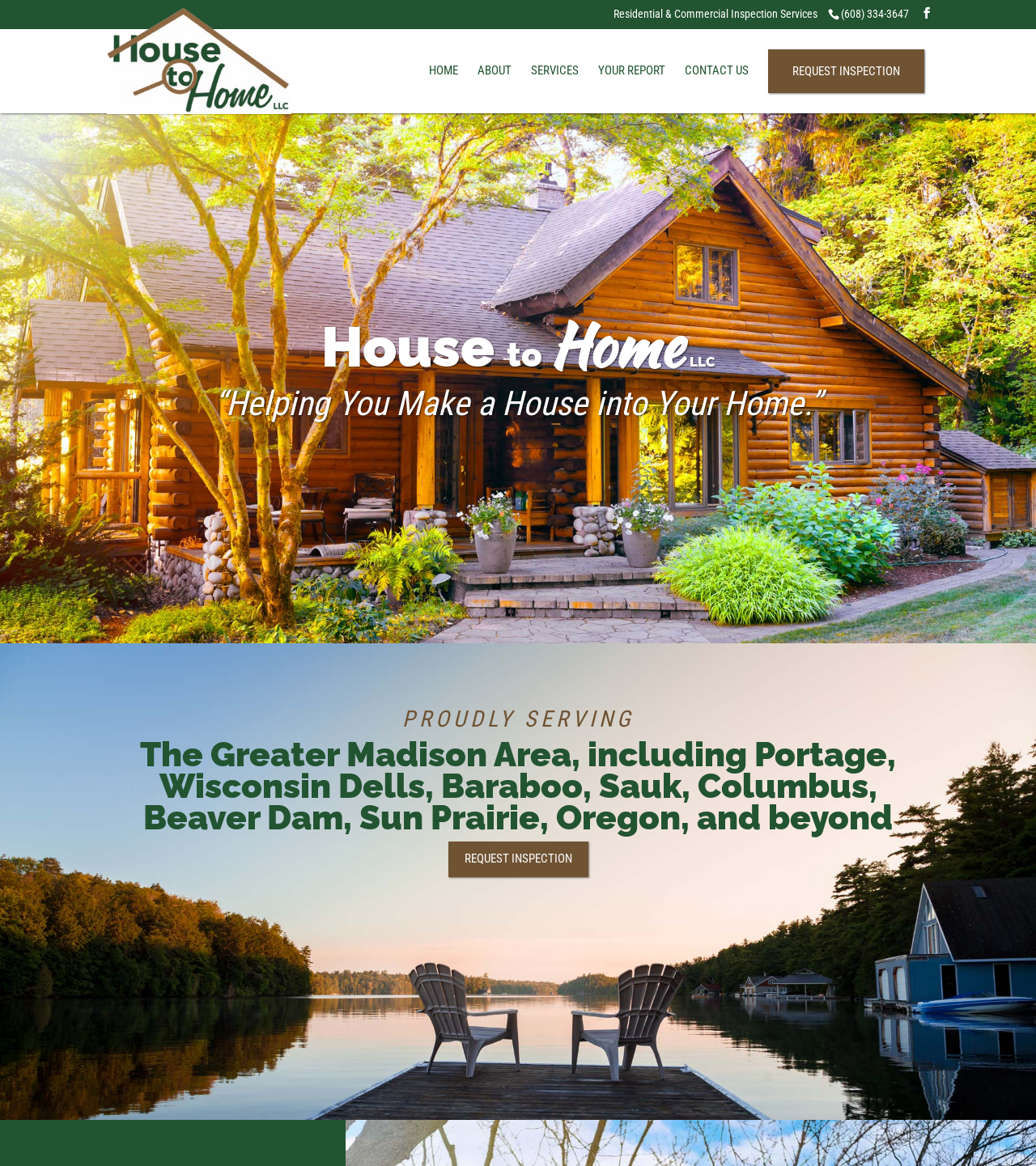What is the company name?
Provide a concise answer using a single word or phrase based on the image.

House To Home LLC